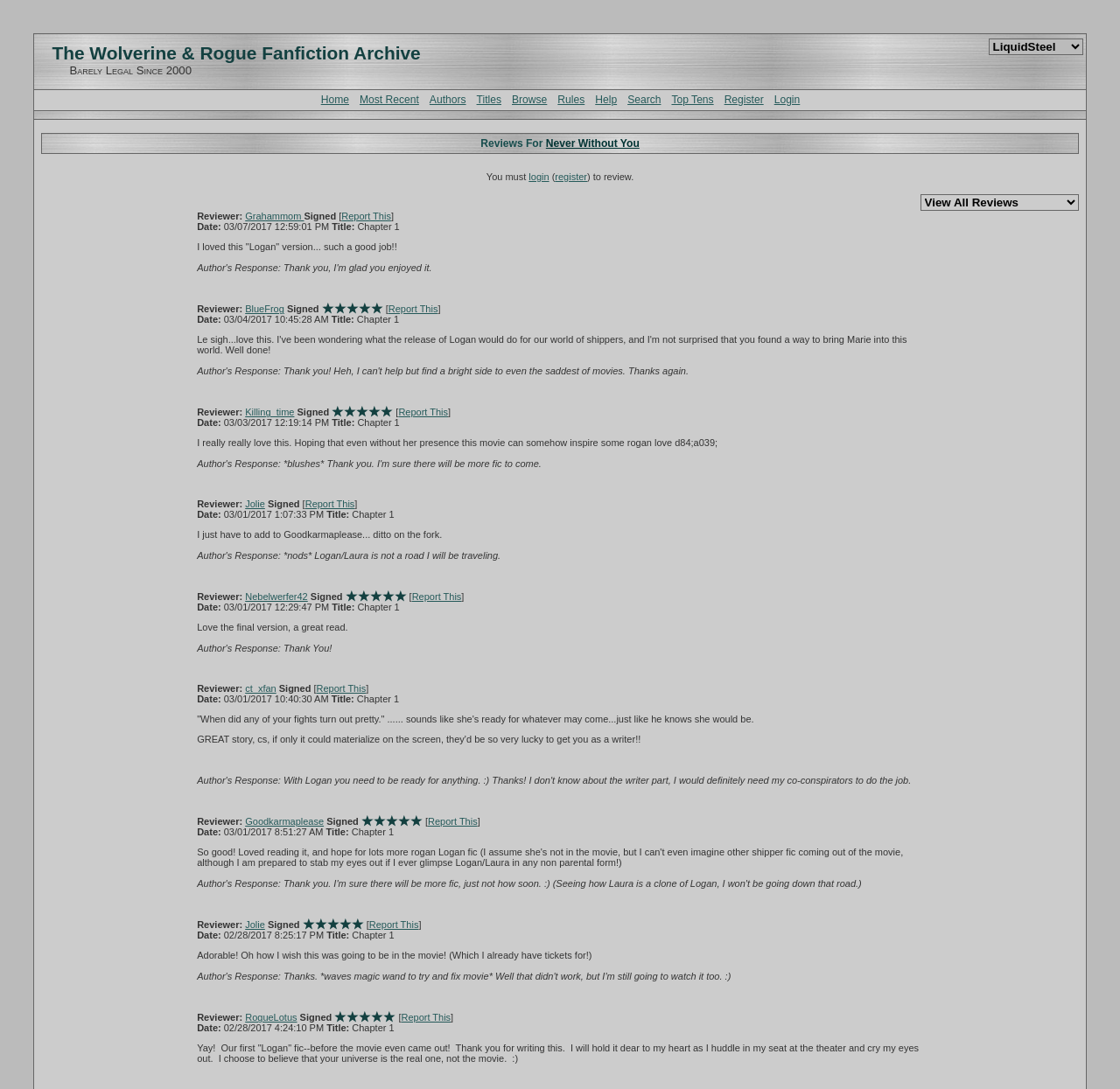Can you find the bounding box coordinates for the element that needs to be clicked to execute this instruction: "Click on the 'Report This' link"? The coordinates should be given as four float numbers between 0 and 1, i.e., [left, top, right, bottom].

[0.347, 0.279, 0.391, 0.289]